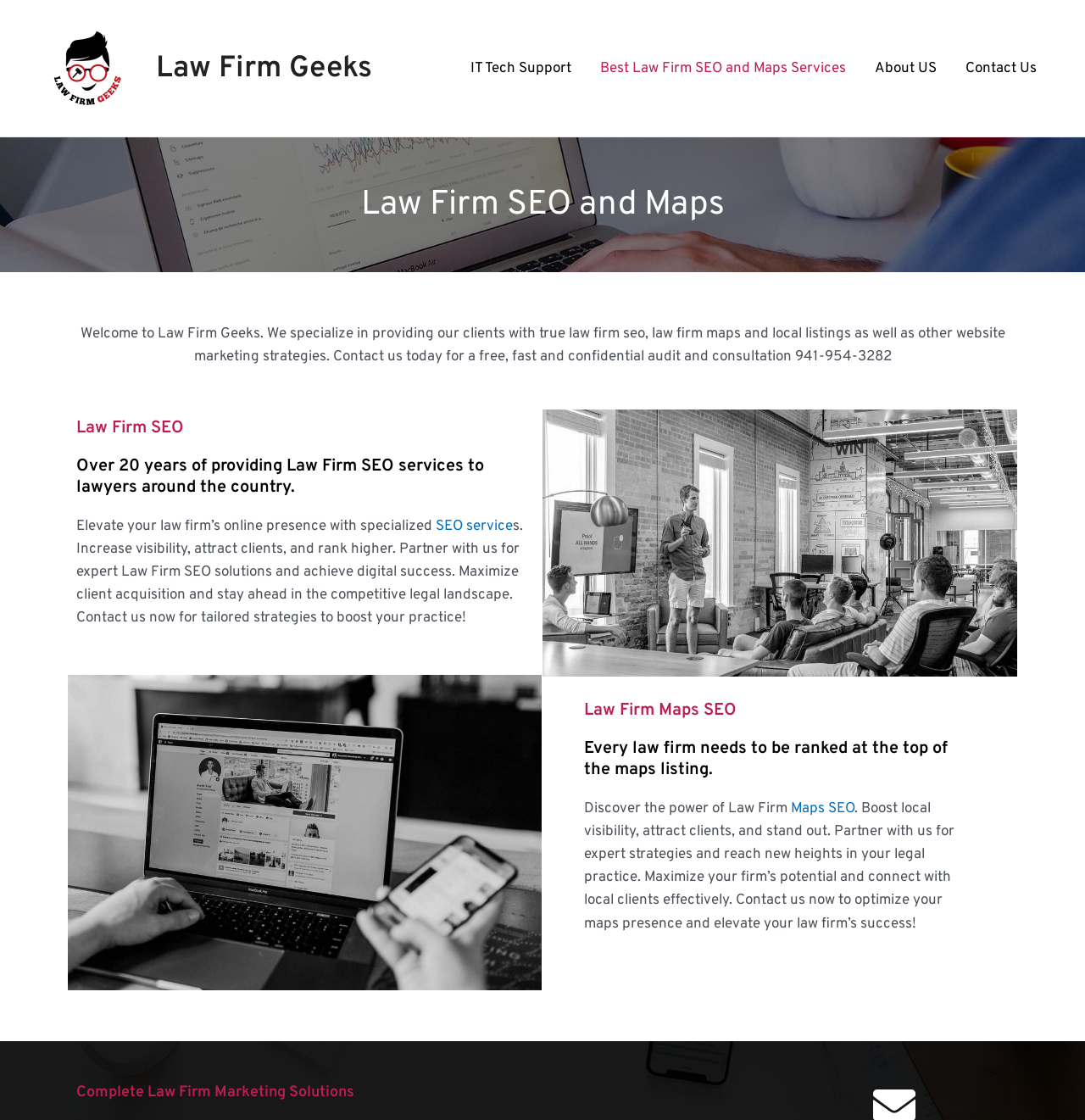Use one word or a short phrase to answer the question provided: 
What is the purpose of Law Firm SEO?

Increase visibility, attract clients, and rank higher